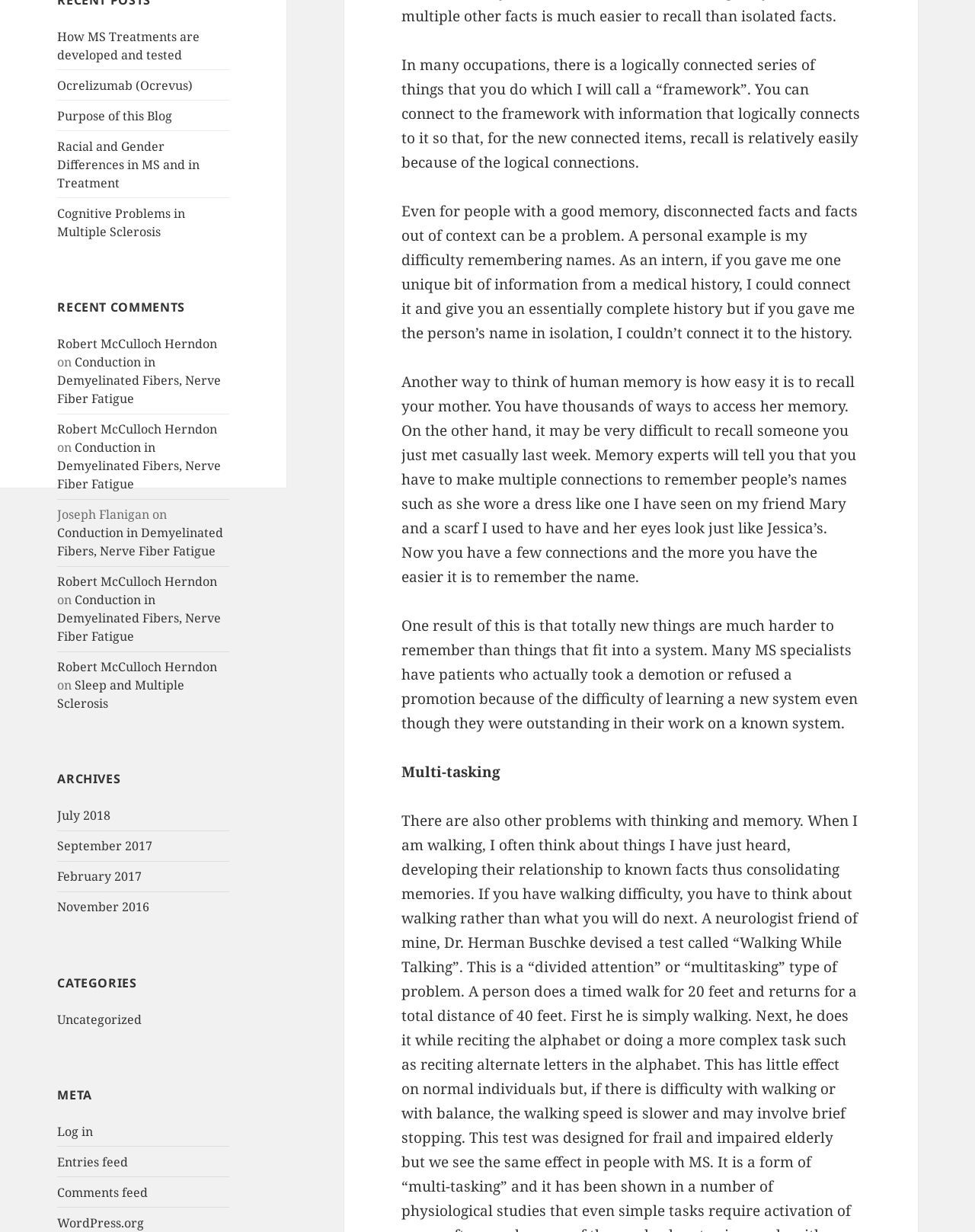Using the element description provided, determine the bounding box coordinates in the format (top-left x, top-left y, bottom-right x, bottom-right y). Ensure that all values are floating point numbers between 0 and 1. Element description: Ocrelizumab (Ocrevus)

[0.059, 0.062, 0.198, 0.076]